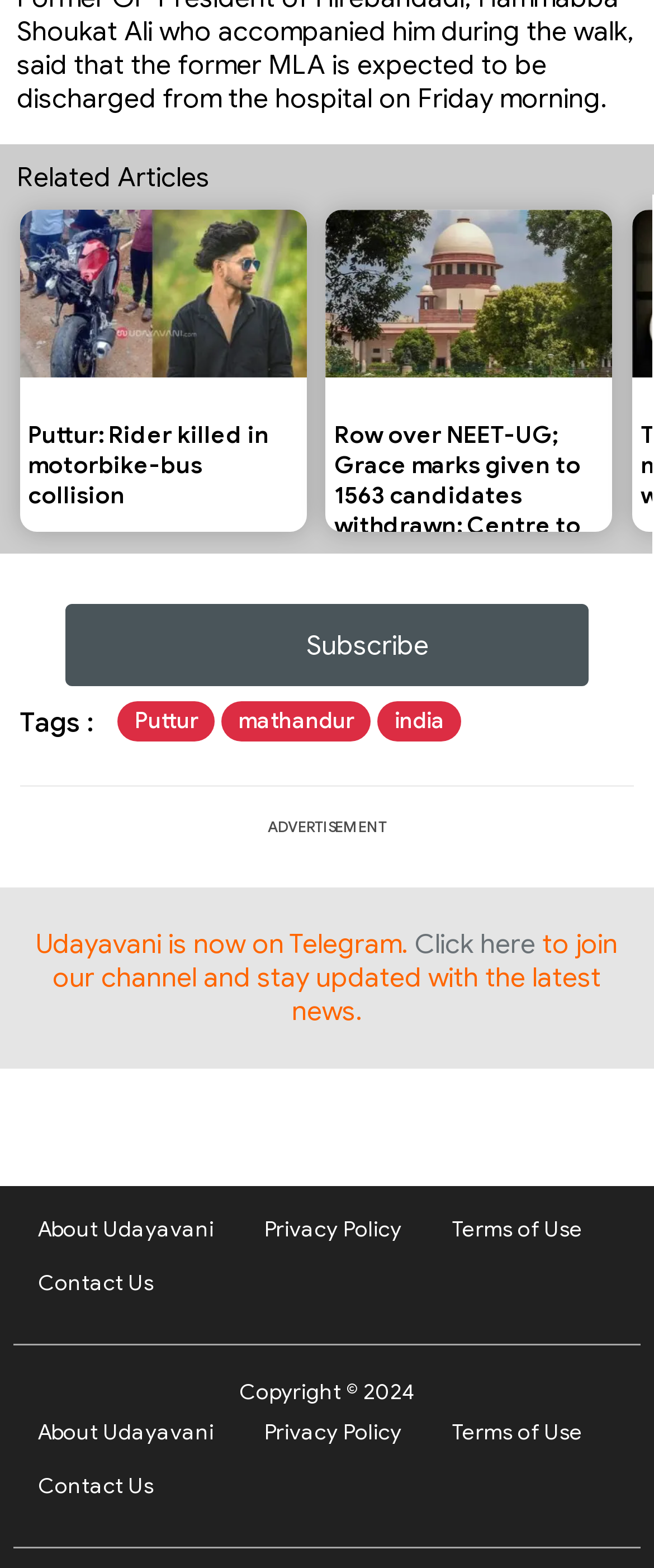Extract the bounding box for the UI element that matches this description: "india".

[0.578, 0.448, 0.706, 0.473]